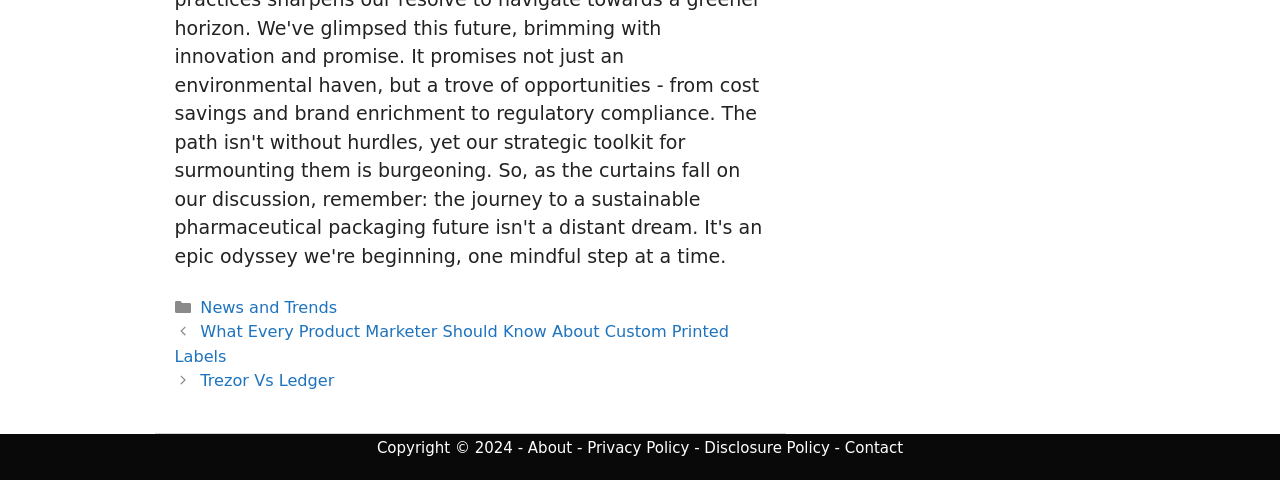Determine the bounding box for the described UI element: "value="Search"".

None